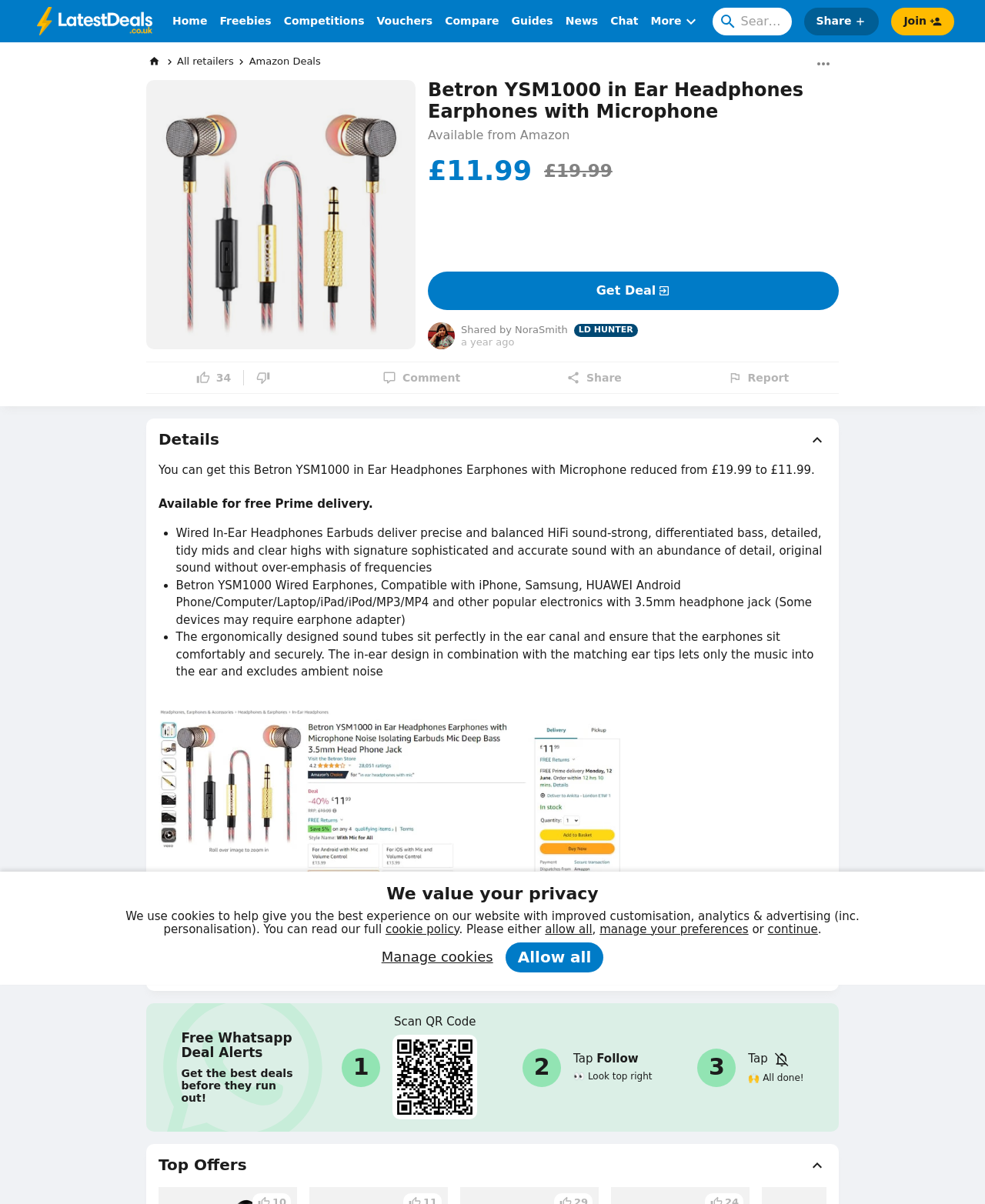What is the function of the button with the text 'Get Deal'?
Can you give a detailed and elaborate answer to the question?

I found the answer by looking at the button with the text 'Get Deal' which is located below the price information of the headphones. The button is likely to be used to get the deal on the headphones.